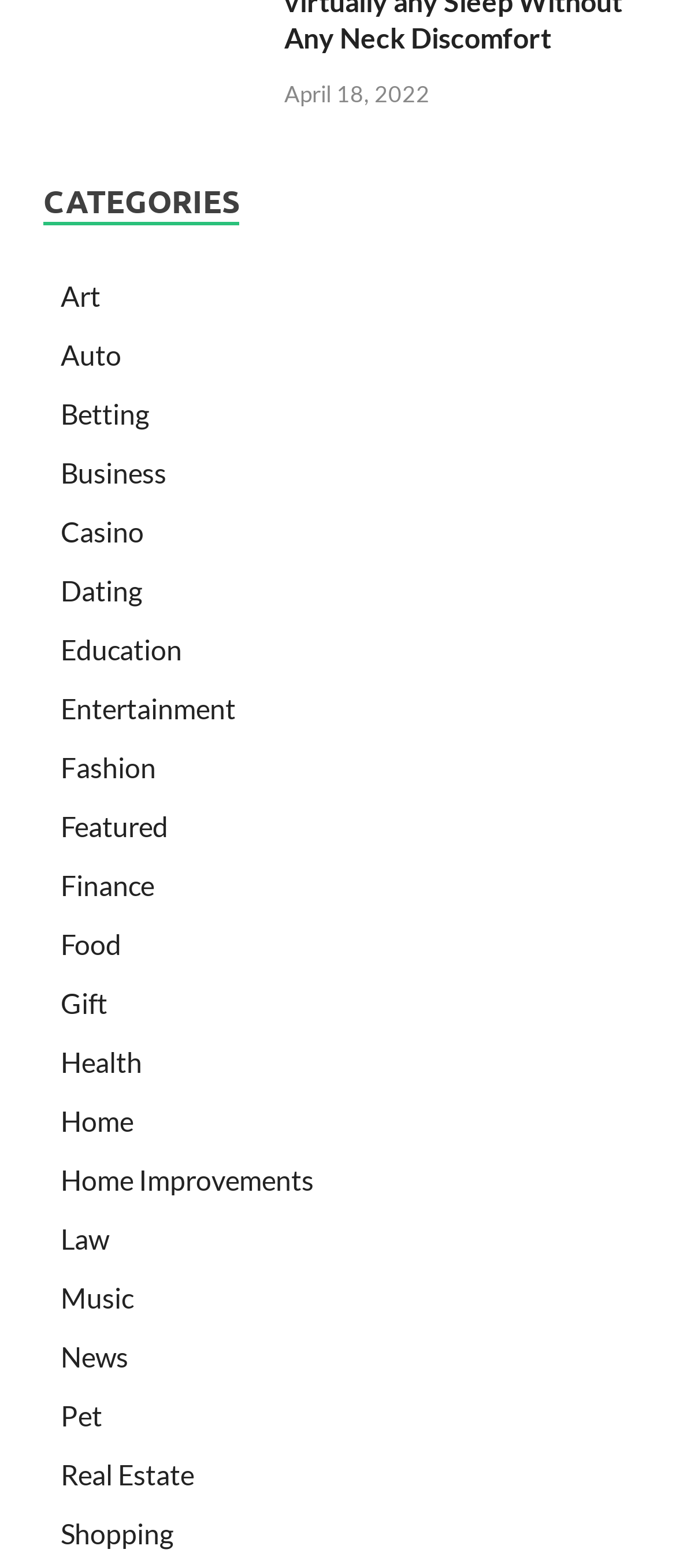Locate the bounding box coordinates of the clickable area to execute the instruction: "visit Business page". Provide the coordinates as four float numbers between 0 and 1, represented as [left, top, right, bottom].

[0.09, 0.291, 0.246, 0.312]